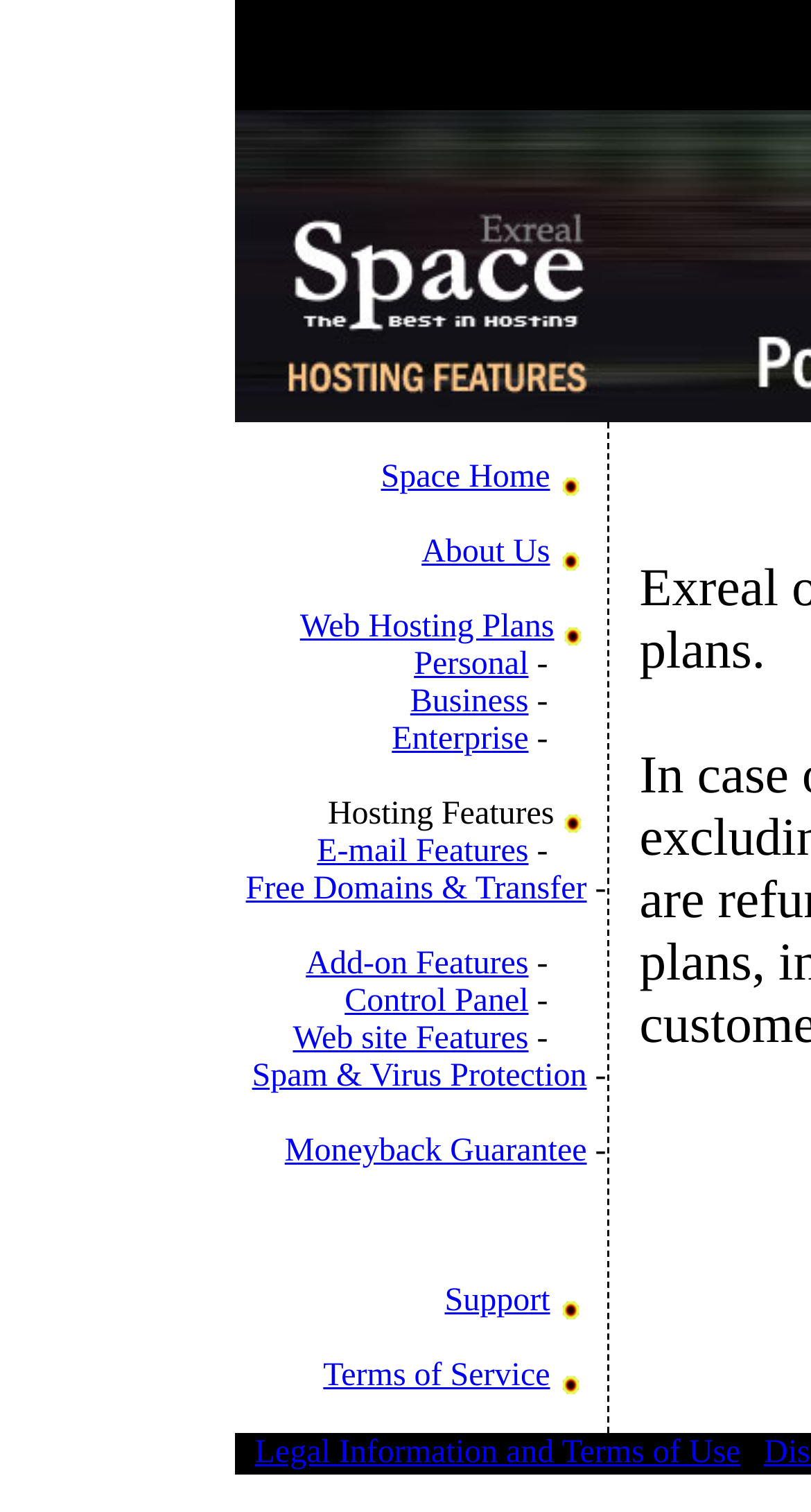Identify the bounding box coordinates of the region I need to click to complete this instruction: "Get Support".

[0.548, 0.849, 0.678, 0.872]